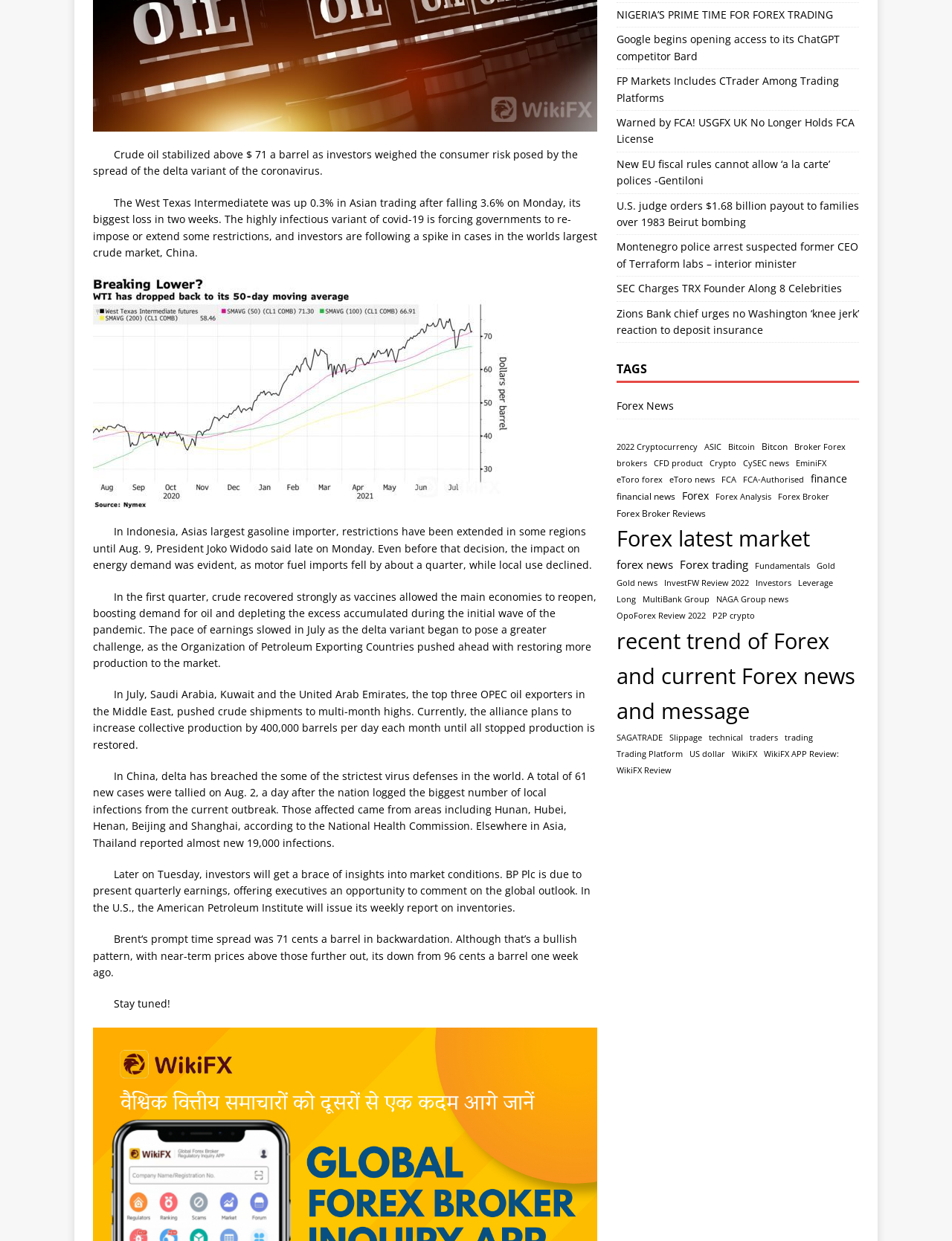Provide the bounding box coordinates for the UI element that is described by this text: "NAGA Group news". The coordinates should be in the form of four float numbers between 0 and 1: [left, top, right, bottom].

[0.752, 0.478, 0.828, 0.488]